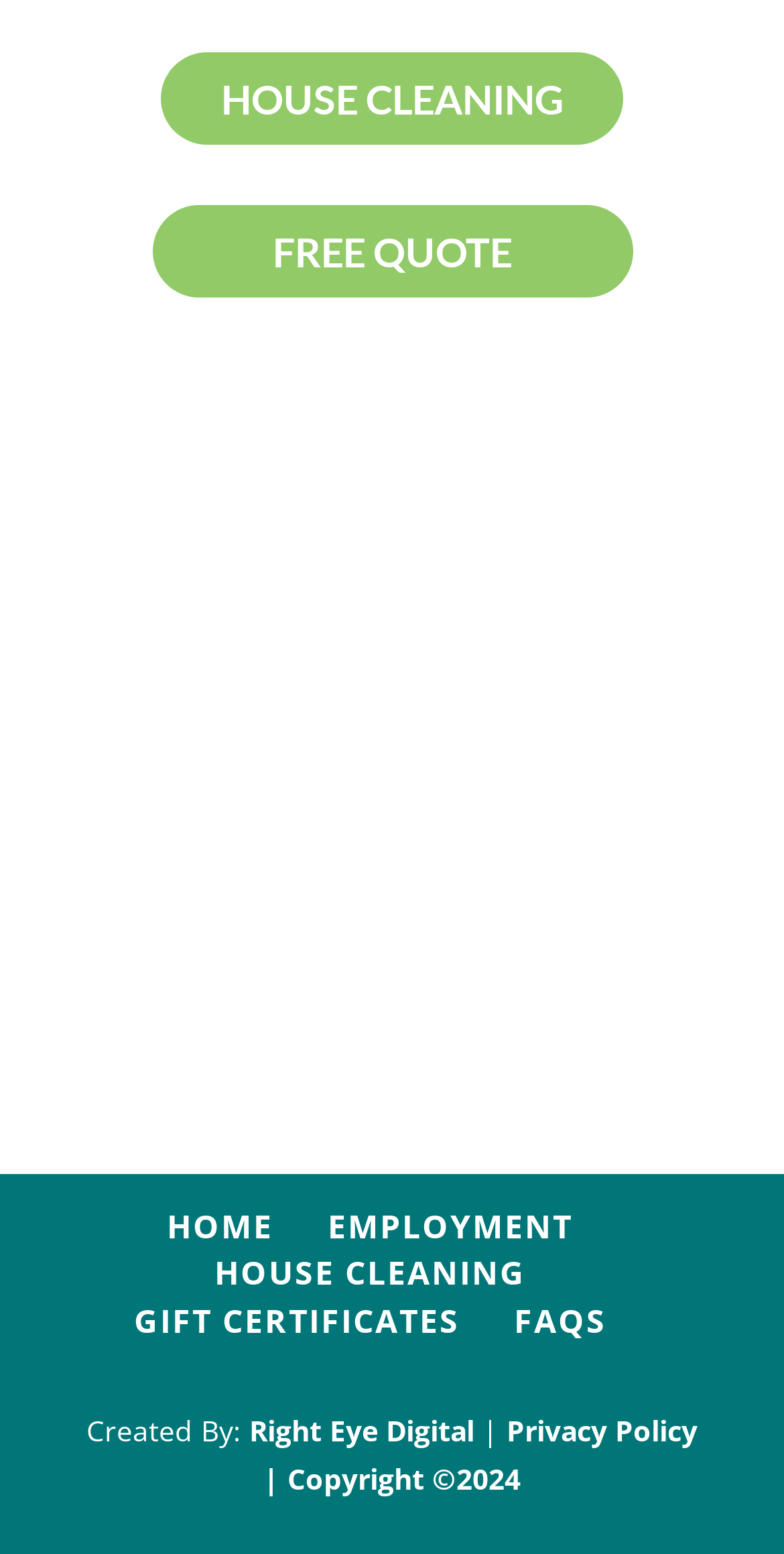Please locate the bounding box coordinates of the element that needs to be clicked to achieve the following instruction: "Visit 'HOME'". The coordinates should be four float numbers between 0 and 1, i.e., [left, top, right, bottom].

[0.213, 0.774, 0.349, 0.803]